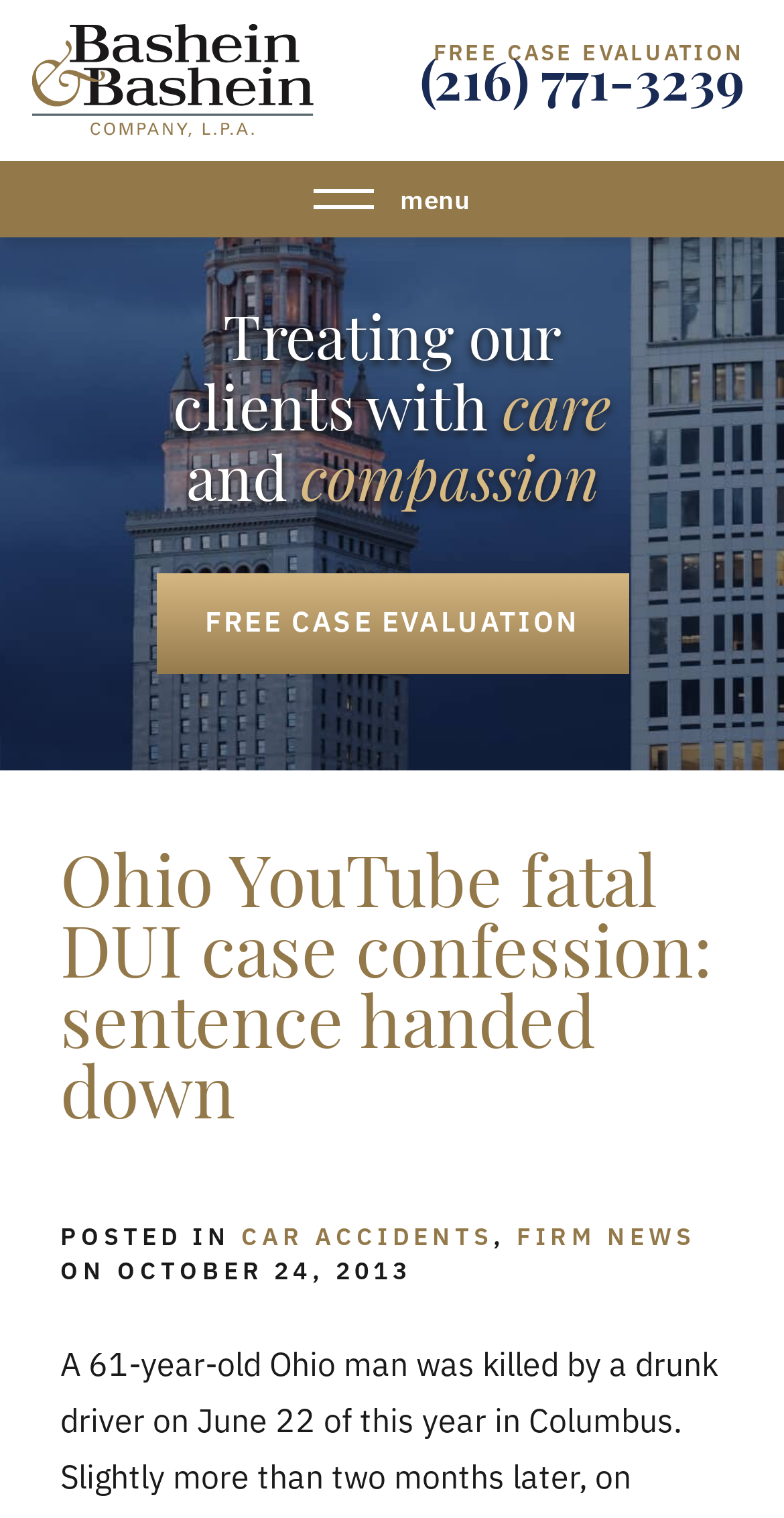What is the main heading of this webpage? Please extract and provide it.

Ohio YouTube fatal DUI case confession: sentence handed down